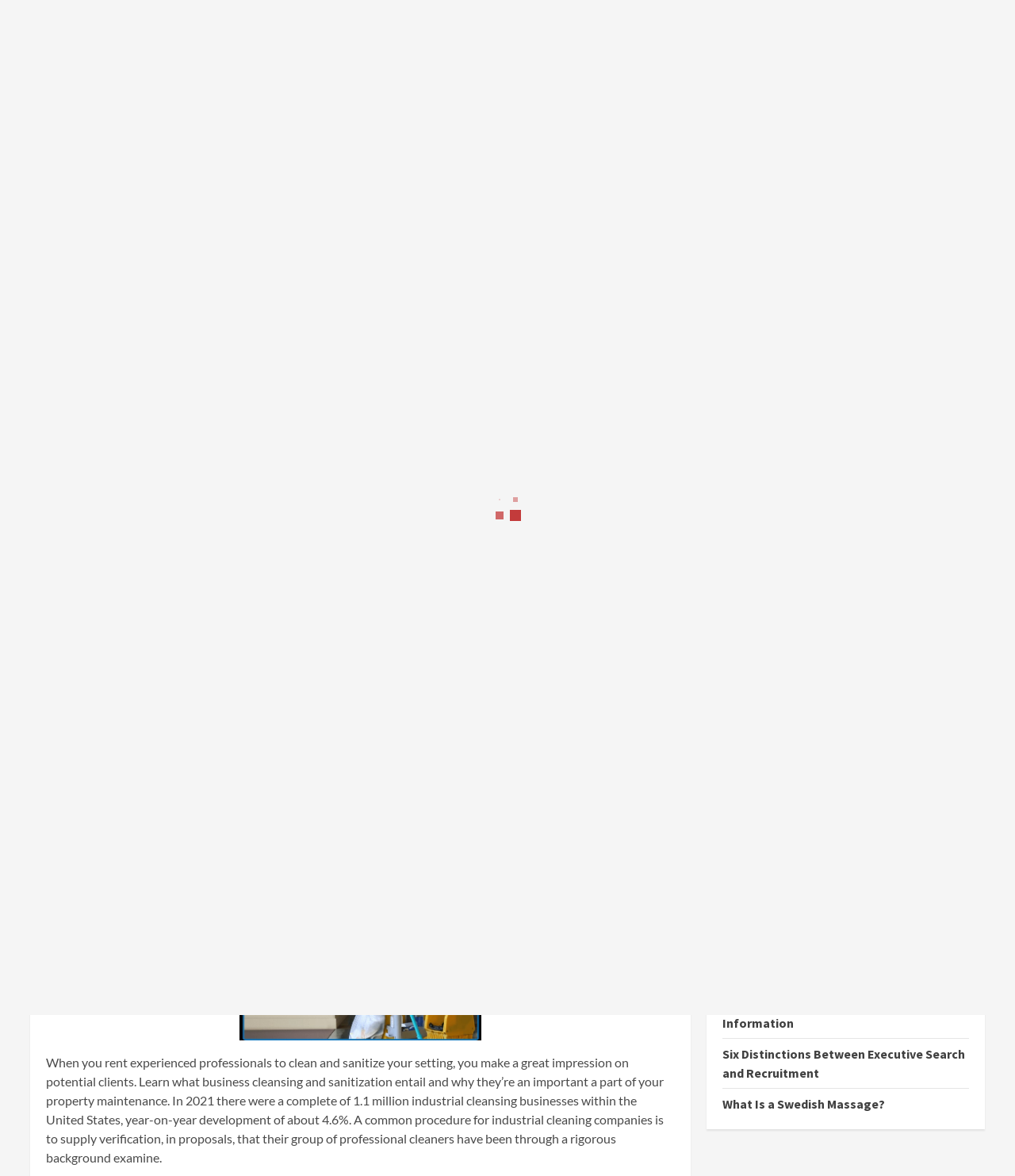Provide the bounding box coordinates for the specified HTML element described in this description: "Home". The coordinates should be four float numbers ranging from 0 to 1, in the format [left, top, right, bottom].

[0.045, 0.219, 0.073, 0.23]